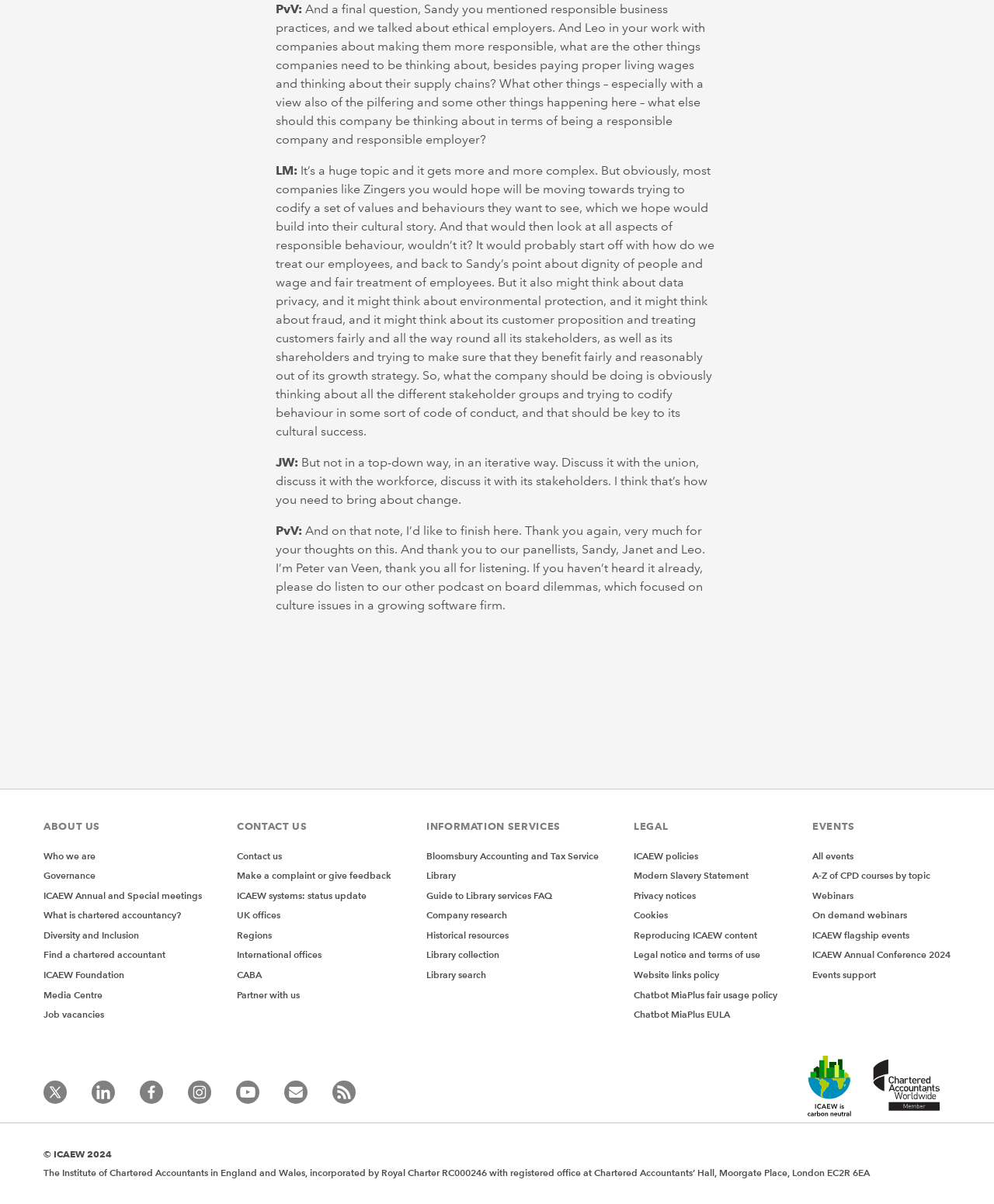Determine the bounding box coordinates of the section I need to click to execute the following instruction: "Click on 'Who we are'". Provide the coordinates as four float numbers between 0 and 1, i.e., [left, top, right, bottom].

[0.044, 0.706, 0.096, 0.715]